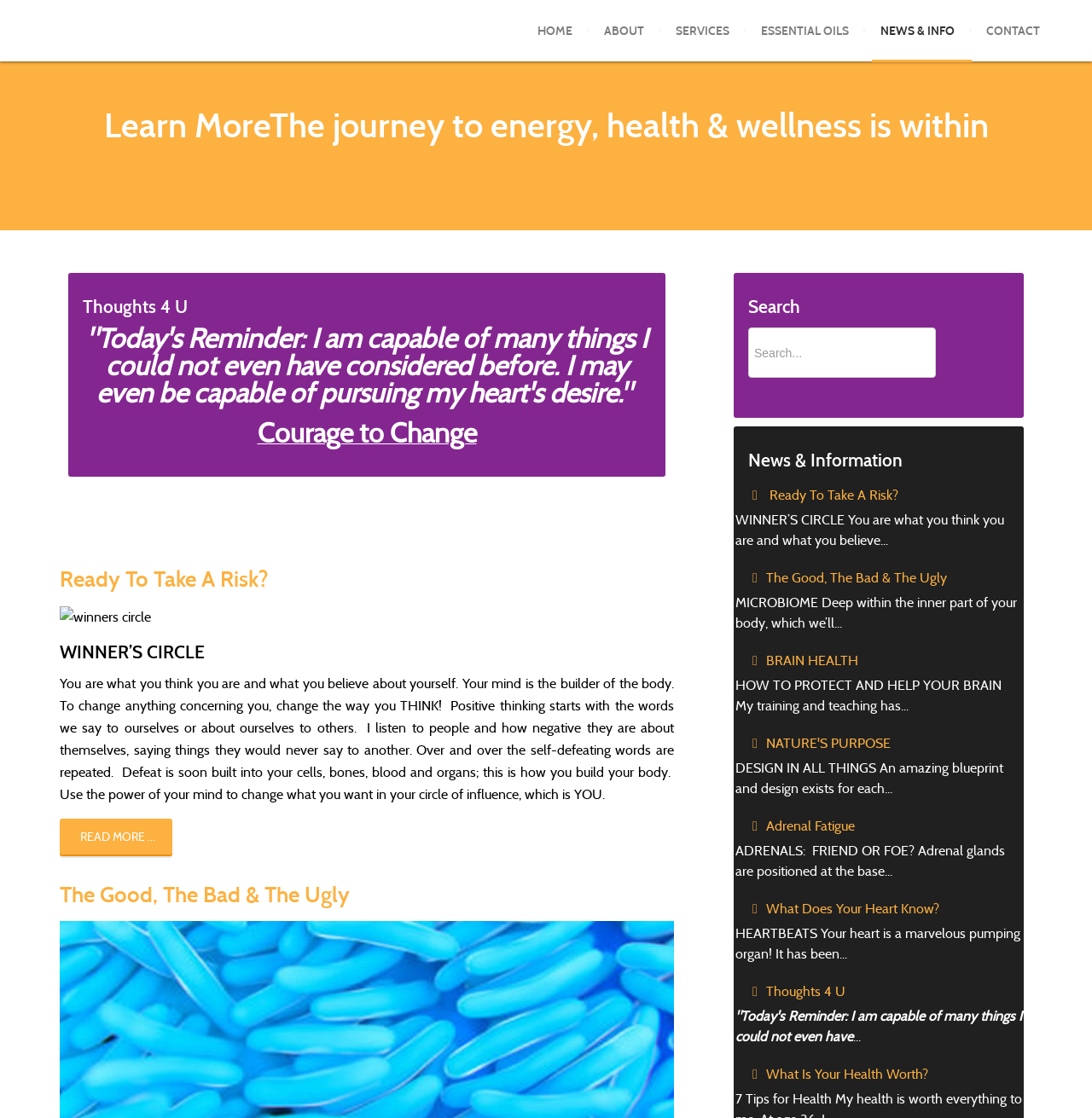Please determine the bounding box coordinates of the element's region to click in order to carry out the following instruction: "Click the Apple link". The coordinates should be four float numbers between 0 and 1, i.e., [left, top, right, bottom].

None